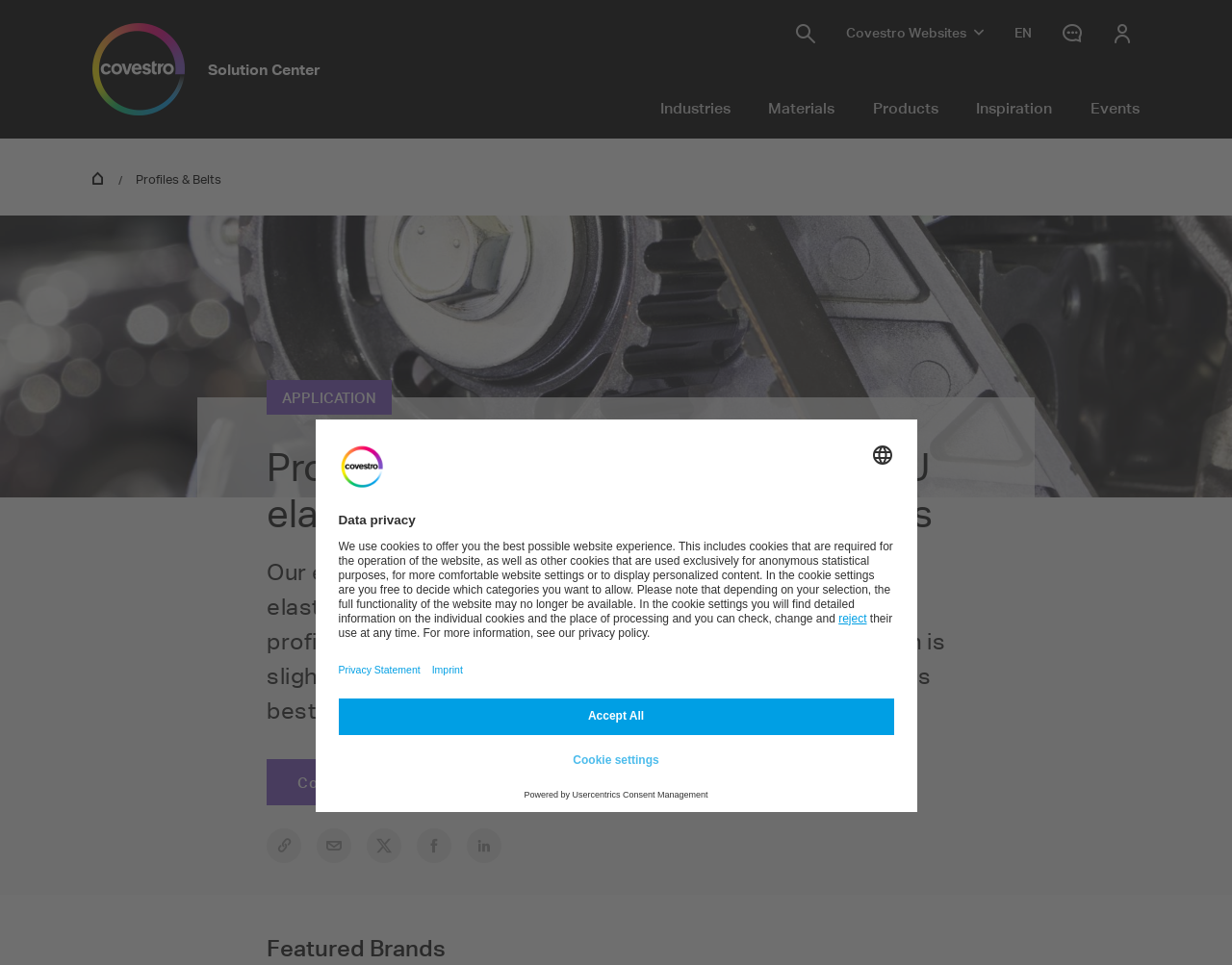Elaborate on the different components and information displayed on the webpage.

This webpage is about Polyurethanes and PU elastomers for profiles, elevator belts, and timing belts, provided by Covestro. At the top left, there is a logo of Covestro, accompanied by a link to the Solution Center. On the top right, there are several links to different sections of the website, including Industries, Materials, Products, Inspiration, and Events.

Below the top navigation bar, there is a prominent section dedicated to Profiles & Belts, with a heading that reads "Profiles & belts: Polyurethanes and PU elastomers for your application needs." This section contains a brief description of the products, stating that they are suitable for various applications, and that the company works with customers to identify the best materials for their specific needs. There are also three calls-to-action buttons: Contact expert, Request a sample, and Request a quote.

On the right side of the Profiles & Belts section, there are five social media links. Below this section, there is a heading that reads "Featured Brands." 

A modal dialog box is displayed, titled "Data privacy," which explains the website's cookie policy. The dialog box contains a brief description of the different types of cookies used, and allows users to select which categories of cookies they want to allow. There are also links to the privacy policy and imprint.

At the bottom of the page, there are several buttons and links, including "More Information," "Accept All," and "Powered by Usercentrics Consent Management."